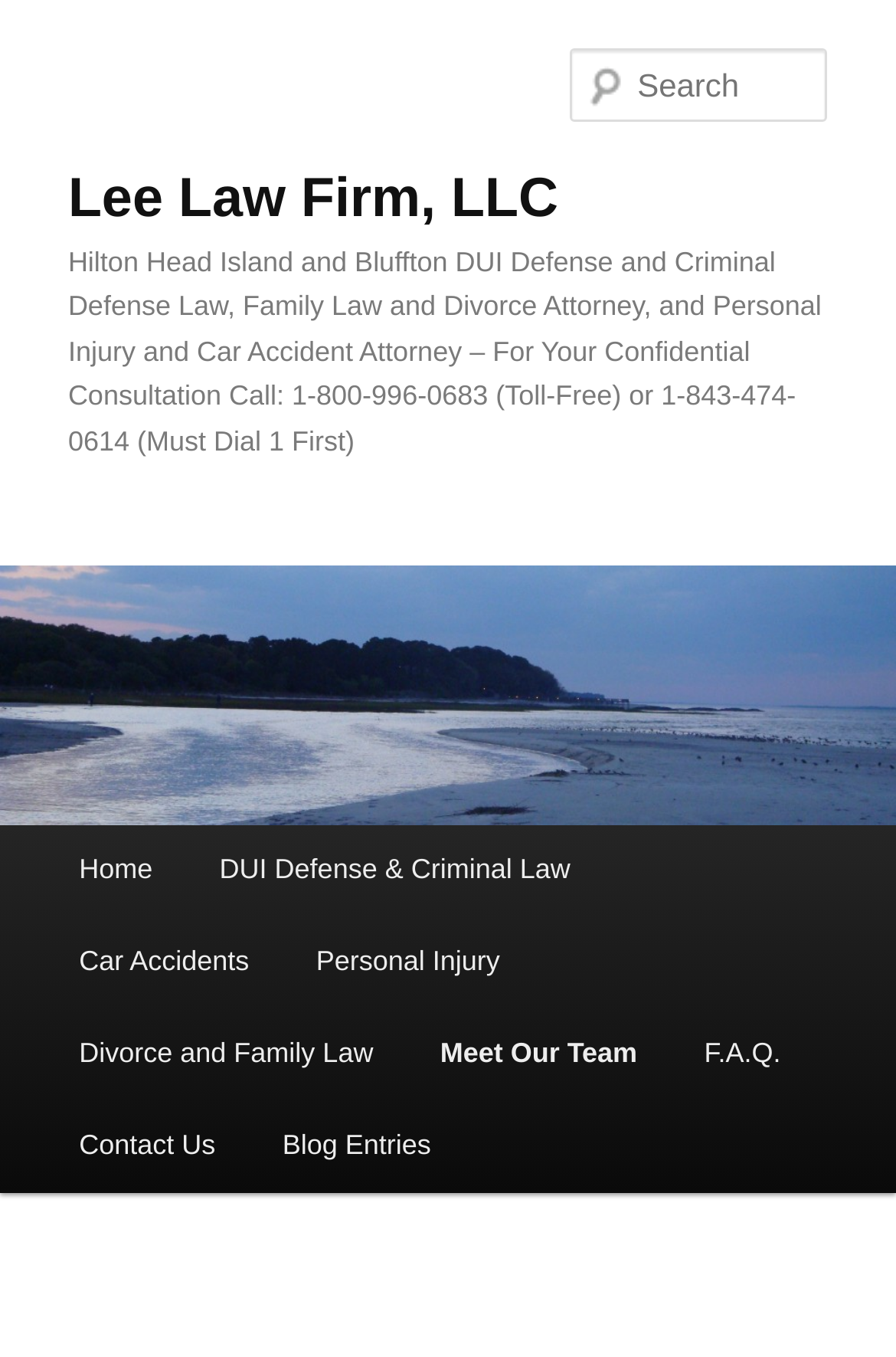Locate the bounding box coordinates of the area to click to fulfill this instruction: "visit the page about red yeast rice". The bounding box should be presented as four float numbers between 0 and 1, in the order [left, top, right, bottom].

None